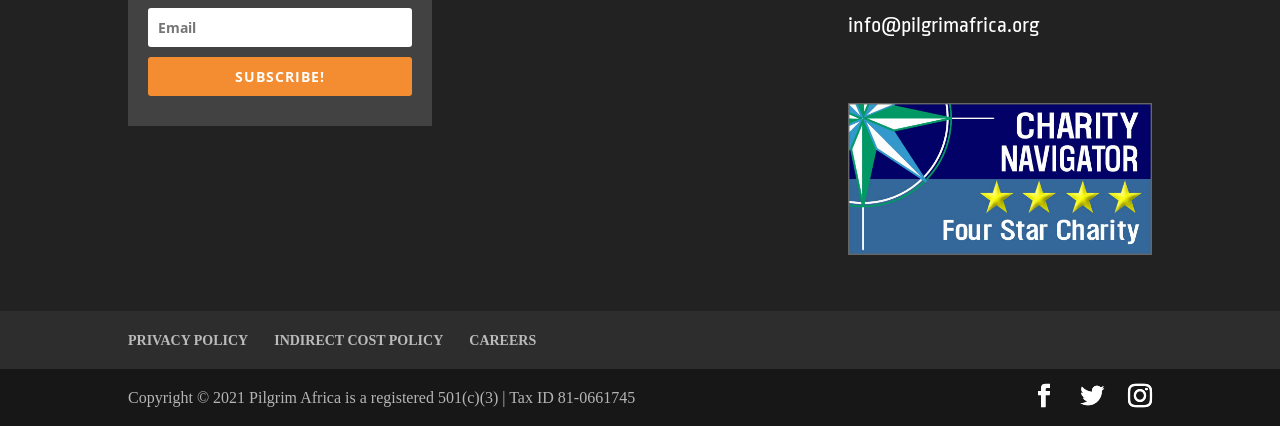Please find the bounding box coordinates of the element that you should click to achieve the following instruction: "Contact via email". The coordinates should be presented as four float numbers between 0 and 1: [left, top, right, bottom].

[0.663, 0.034, 0.835, 0.109]